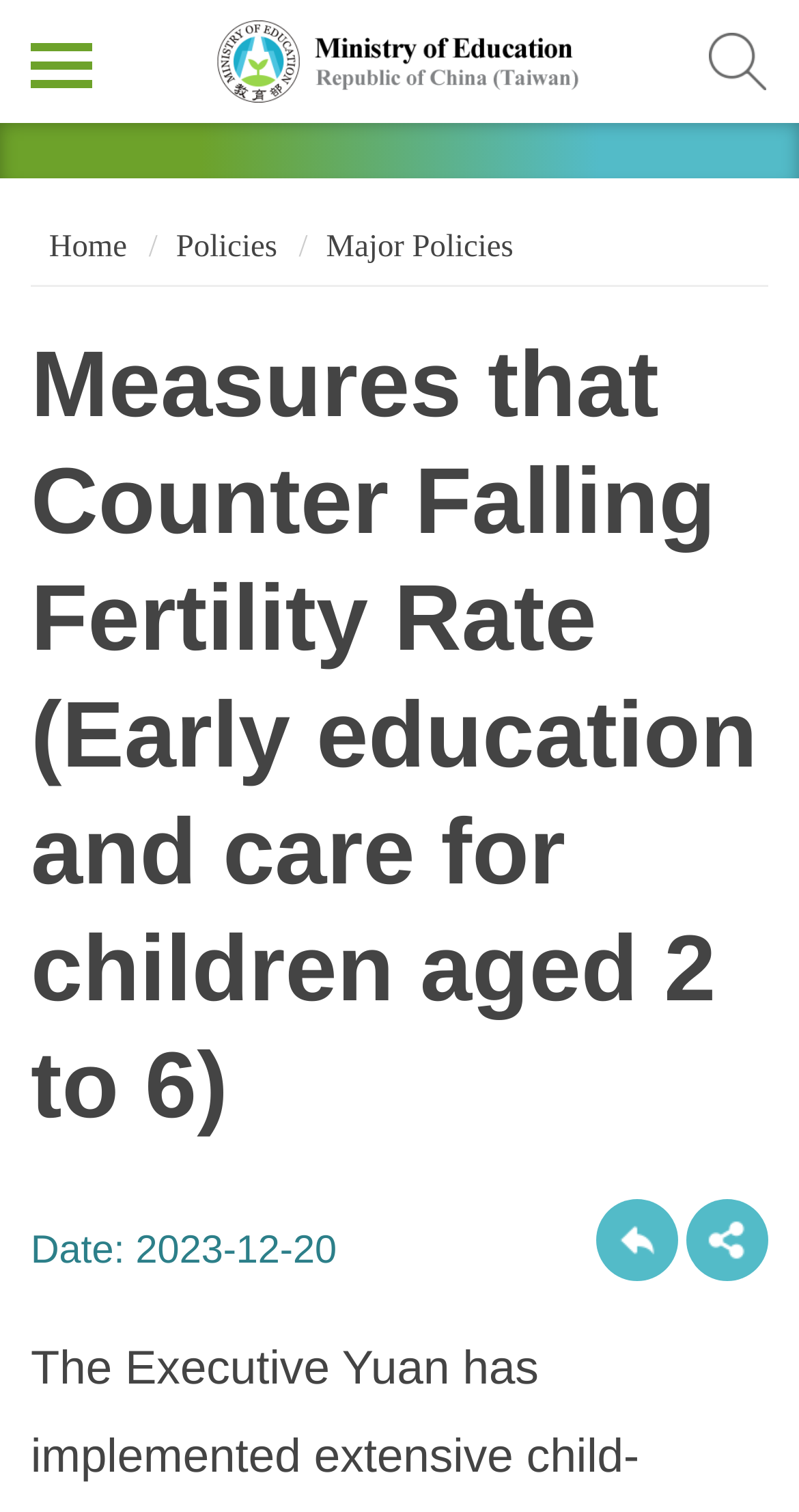Use a single word or phrase to answer the question: 
What is the purpose of the button on the top right?

Search